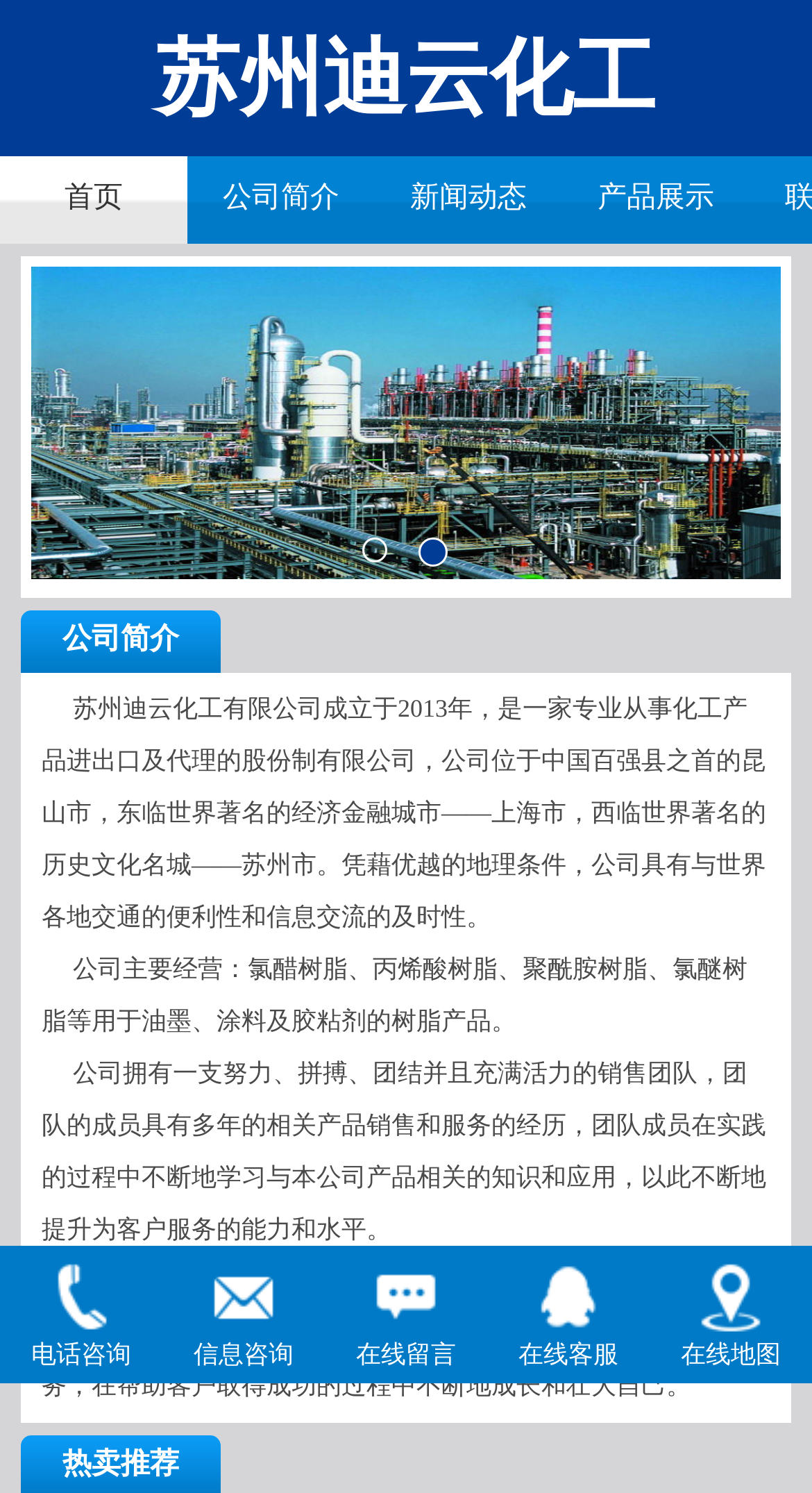Where is the company located?
Please give a detailed and elaborate answer to the question based on the image.

According to the webpage, the company is located in Kunshan, Jiangsu, which is a strong county in China, and is close to Shanghai, a famous economic and financial city, and Suzhou, a famous historical and cultural city.